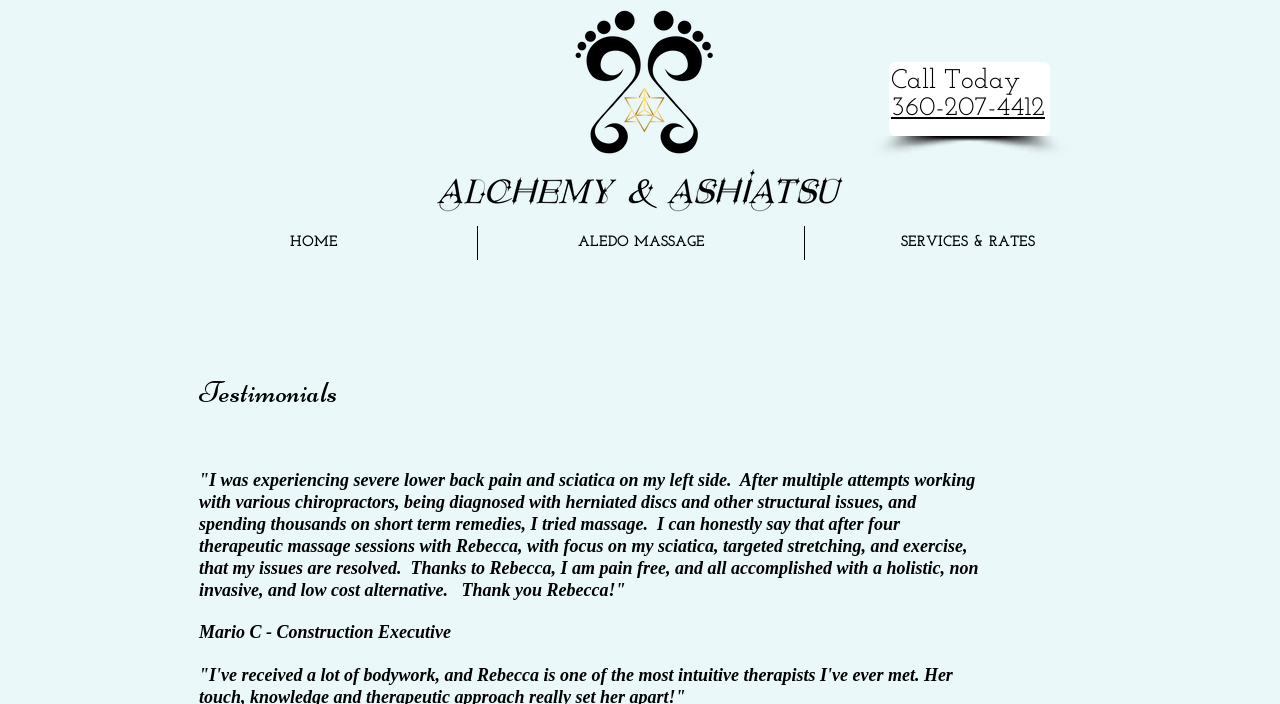Please examine the image and answer the question with a detailed explanation:
How many navigation links are available on the top menu?

The top menu has three navigation links: 'HOME', 'ALEDO MASSAGE', and 'SERVICES & RATES', which can be found by examining the navigation section of the webpage.